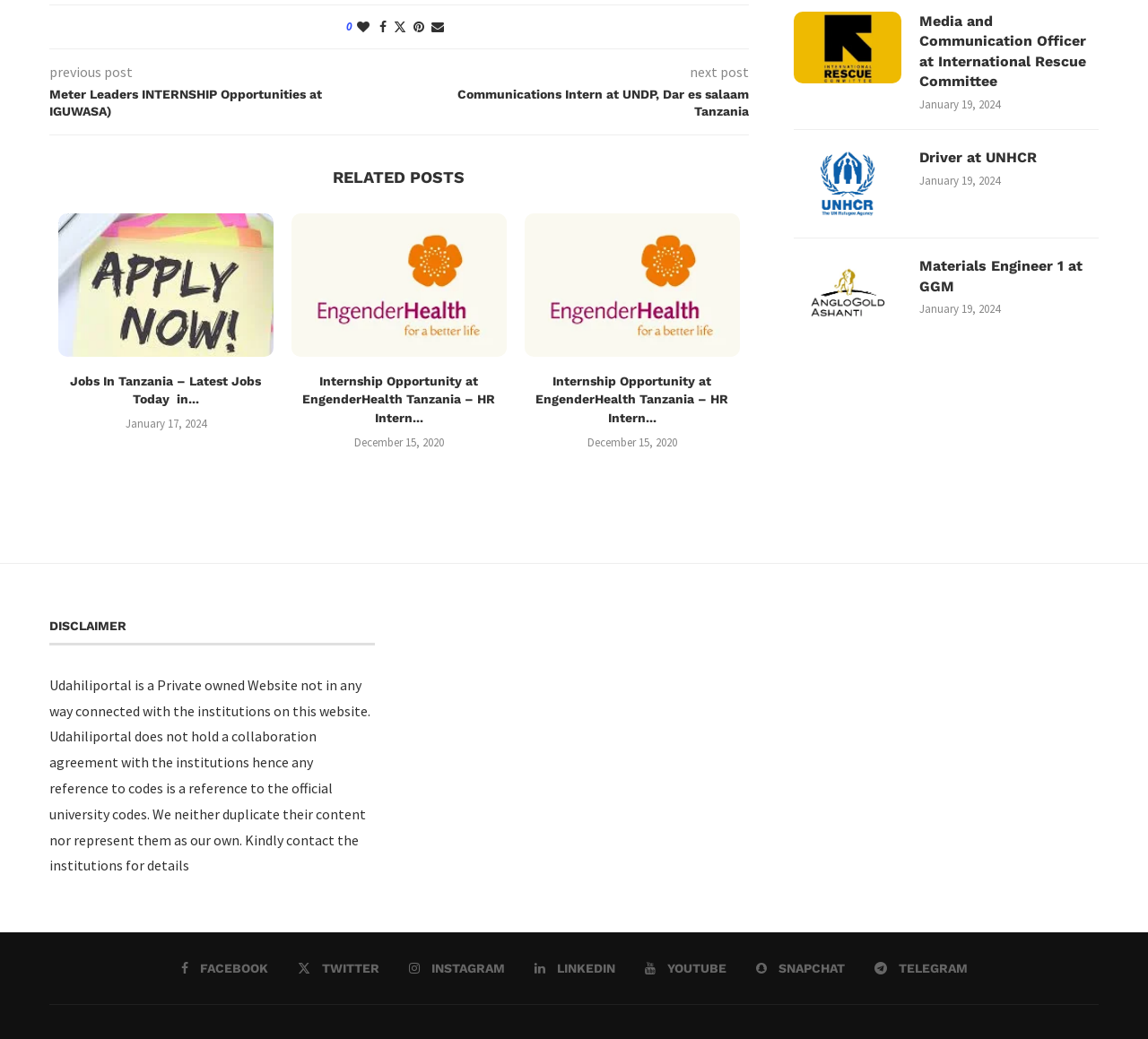Identify the bounding box coordinates of the element that should be clicked to fulfill this task: "Click on 'Communications Intern at UNDP, Dar es salaam Tanzania'". The coordinates should be provided as four float numbers between 0 and 1, i.e., [left, top, right, bottom].

[0.348, 0.082, 0.652, 0.116]